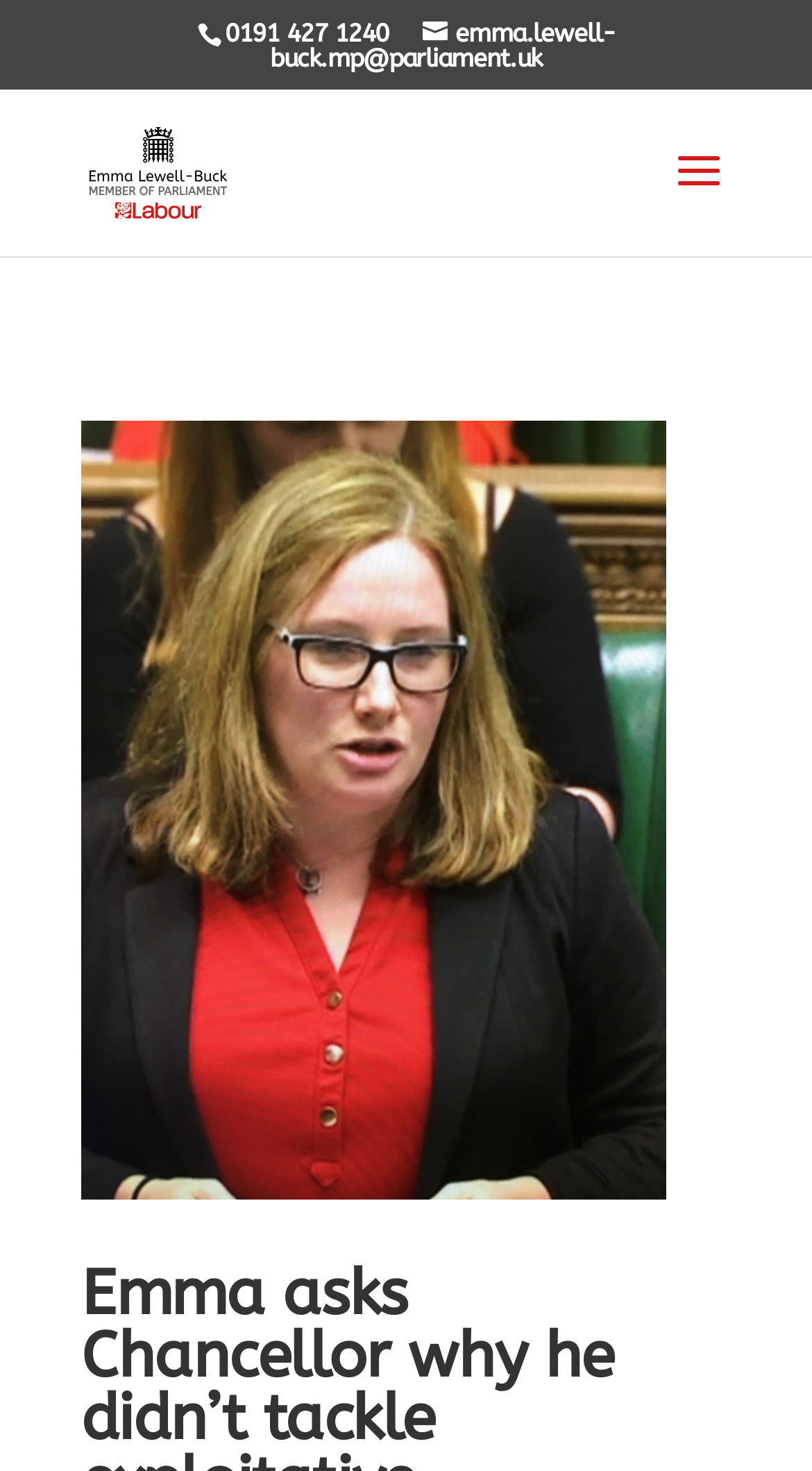Identify the primary heading of the webpage and provide its text.

Emma asks Chancellor why he didn’t tackle exploitative Umbrella companies and false self employment in Autumn Statement